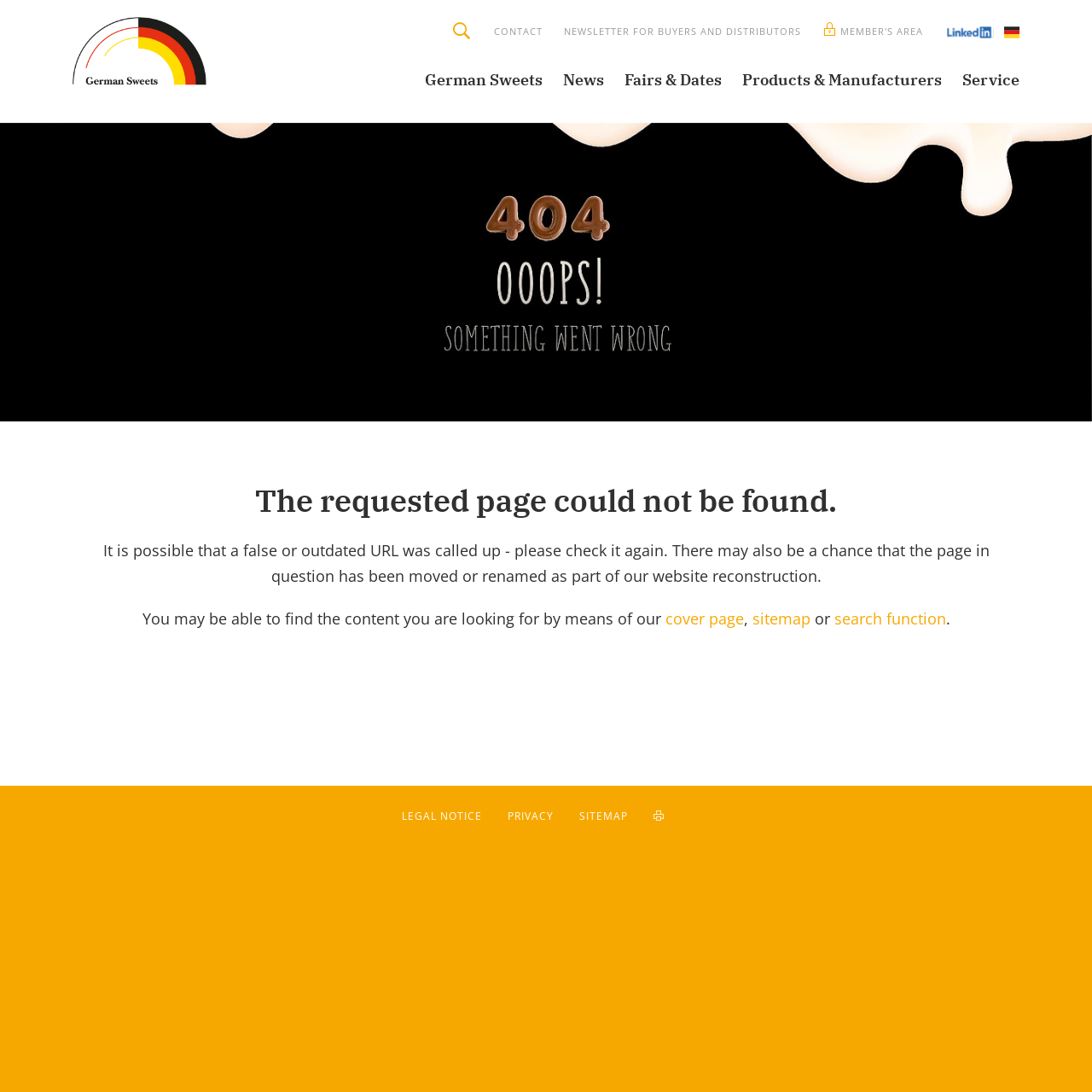What is the purpose of the 'search function' link? Using the information from the screenshot, answer with a single word or phrase.

To search the website